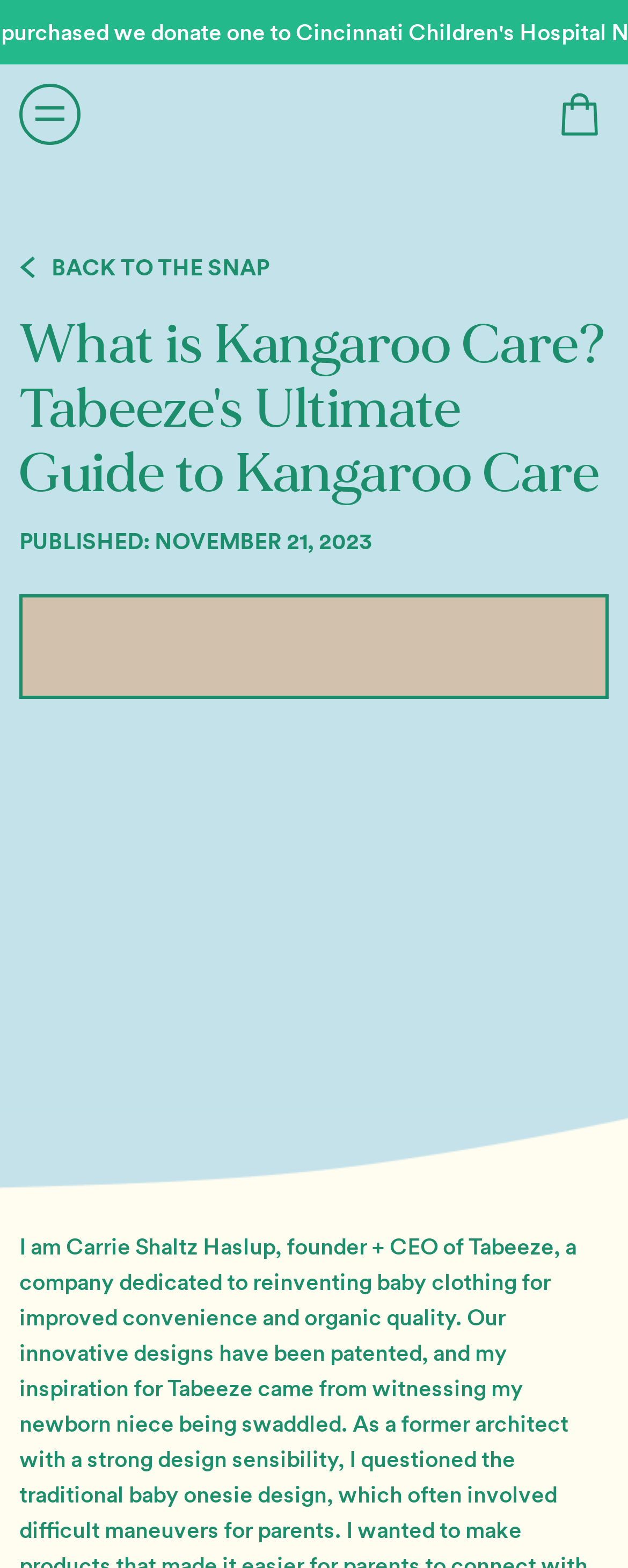Give a one-word or one-phrase response to the question: 
What is the topic of the current blog post?

Kangaroo Care